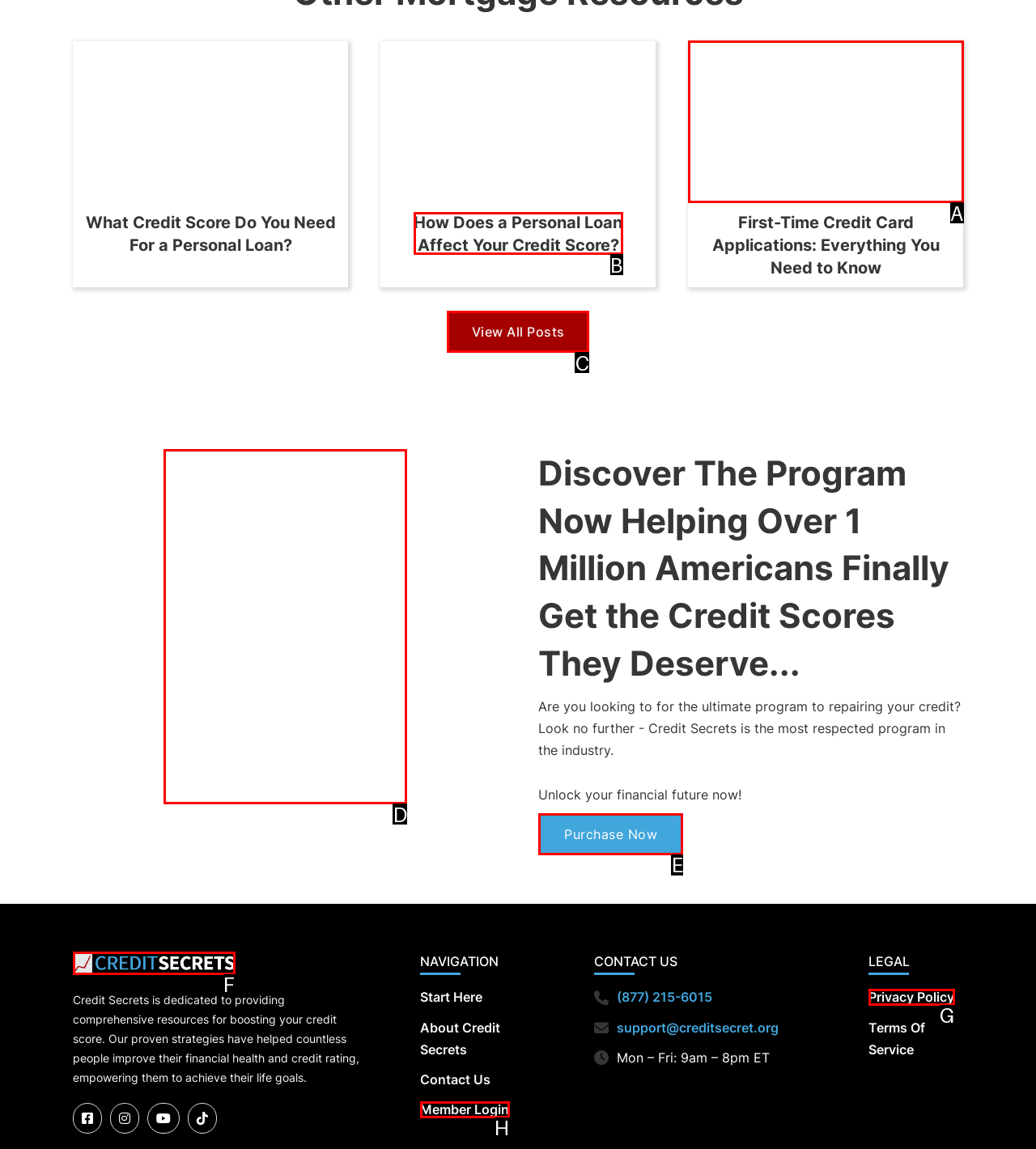Which lettered option should be clicked to achieve the task: Purchase now? Choose from the given choices.

E